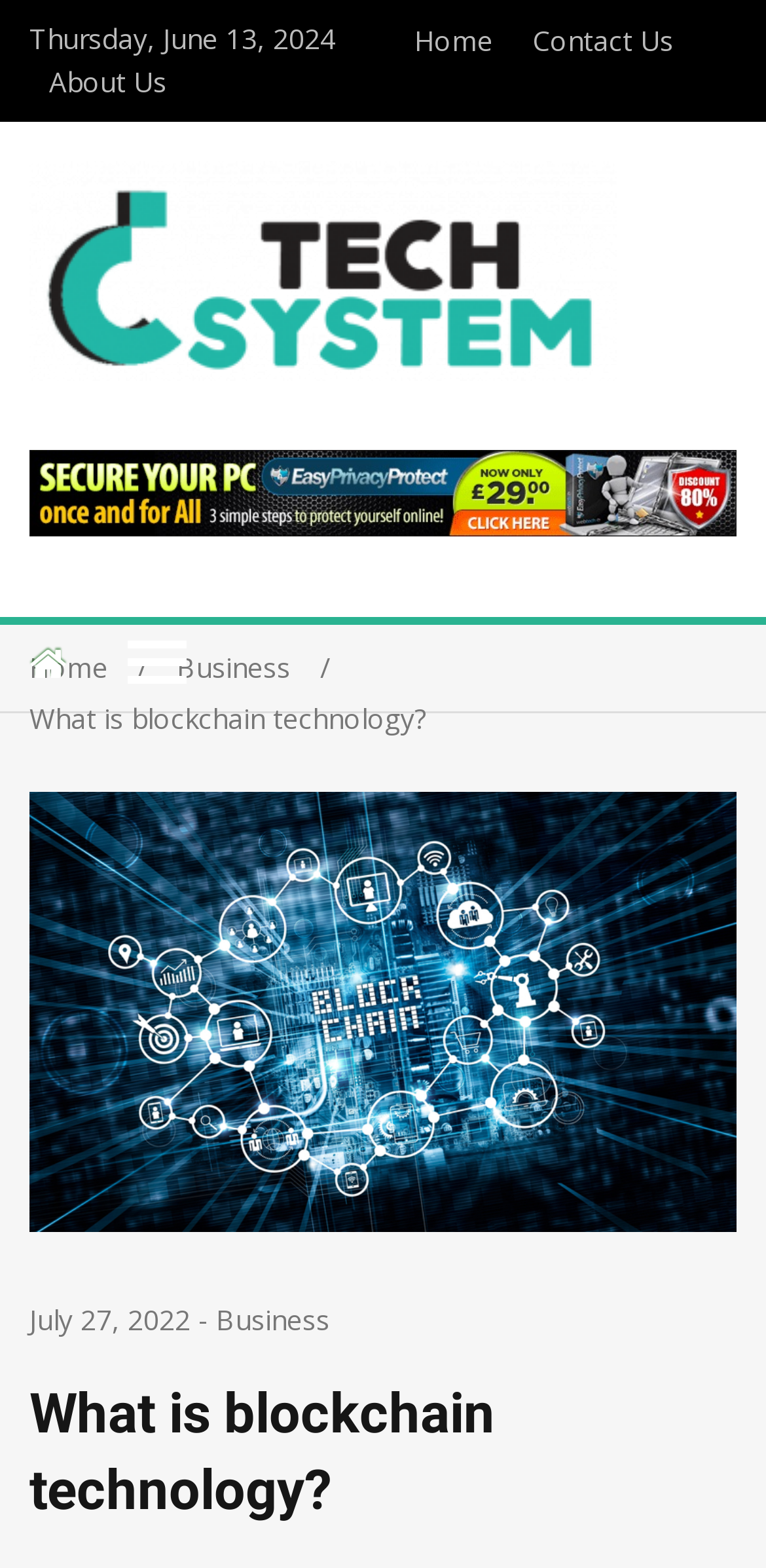Using the element description: "About Us", determine the bounding box coordinates for the specified UI element. The coordinates should be four float numbers between 0 and 1, [left, top, right, bottom].

[0.038, 0.039, 0.244, 0.065]